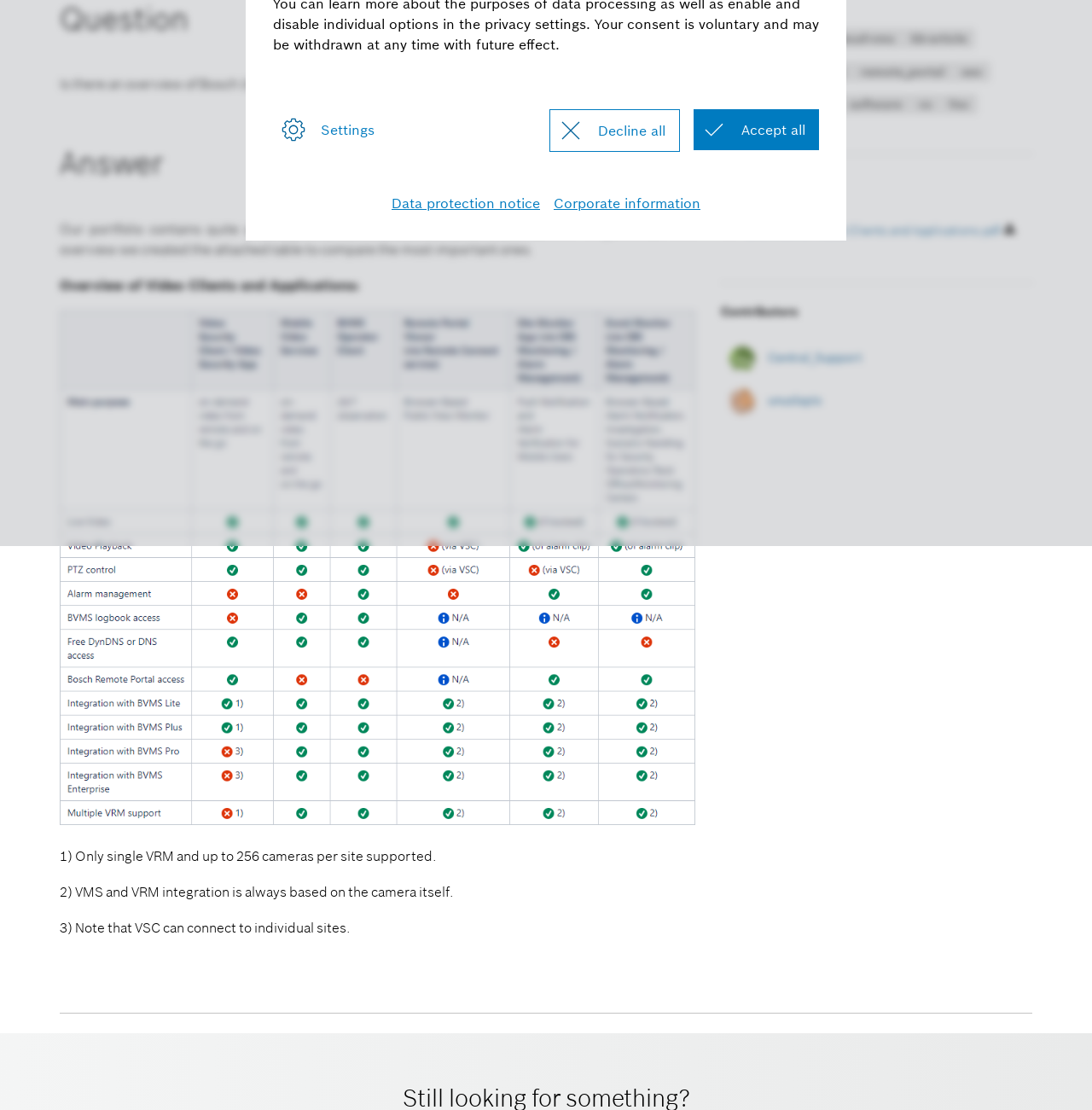Return the bounding box coordinates of the UI element that corresponds to this description: "alt="unuslapis" title="unuslapis"". The coordinates must be given as four float numbers in the range of 0 and 1, [left, top, right, bottom].

[0.668, 0.354, 0.691, 0.368]